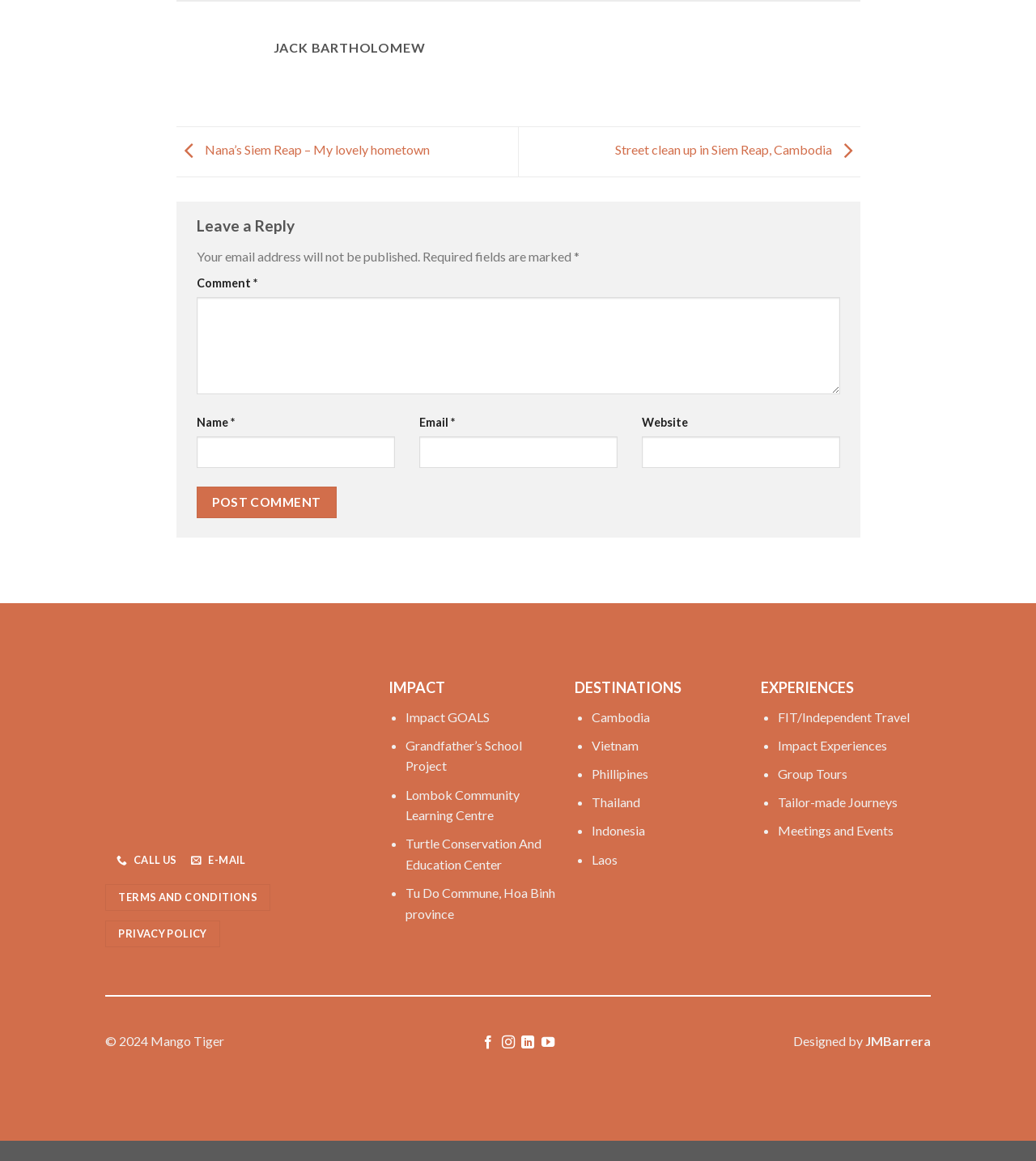Please specify the bounding box coordinates in the format (top-left x, top-left y, bottom-right x, bottom-right y), with all values as floating point numbers between 0 and 1. Identify the bounding box of the UI element described by: Cambodia

[0.571, 0.611, 0.627, 0.624]